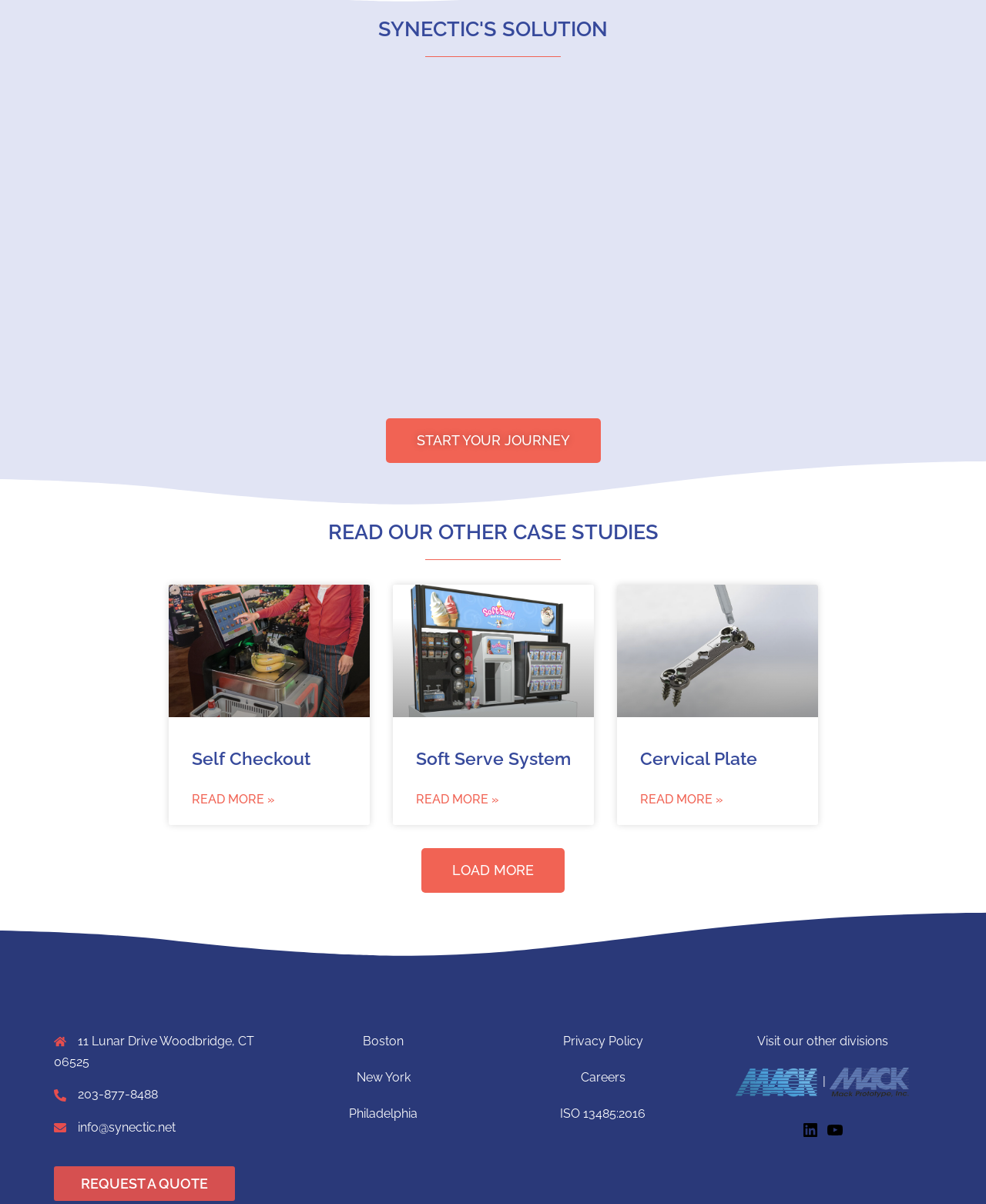Please identify the bounding box coordinates of the clickable region that I should interact with to perform the following instruction: "Request a quote". The coordinates should be expressed as four float numbers between 0 and 1, i.e., [left, top, right, bottom].

[0.055, 0.969, 0.238, 0.997]